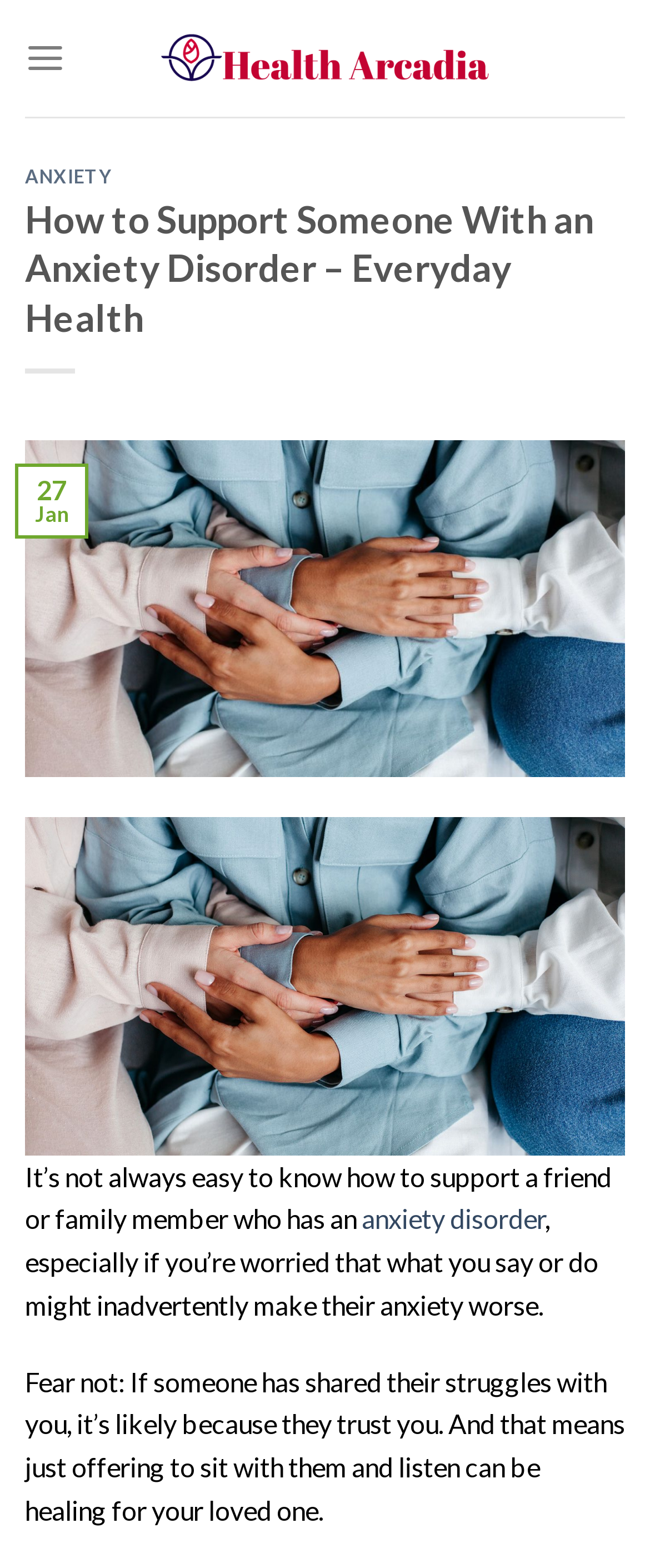Create an in-depth description of the webpage, covering main sections.

The webpage is about supporting someone with an anxiety disorder, as indicated by the title "How to Support Someone With an Anxiety Disorder – Everyday Health – Health Arcadia". 

At the top of the page, there is a link to "Health Arcadia" accompanied by an image, positioned near the top left corner. 

To the left of the page, there is a menu section with a header labeled "ANXIETY" and a subheading "How to Support Someone With an Anxiety Disorder – Everyday Health". Below the header, there are several links and a table with text "27" and "Jan", likely indicating the date of publication. 

Further down, there is a large image taking up most of the width of the page. Below the image, there is a block of text that discusses the challenges of supporting someone with an anxiety disorder and the importance of simply listening to them. The text also includes a link to "anxiety disorder". 

The overall structure of the page is divided into sections, with clear headings and concise text, making it easy to navigate and read.